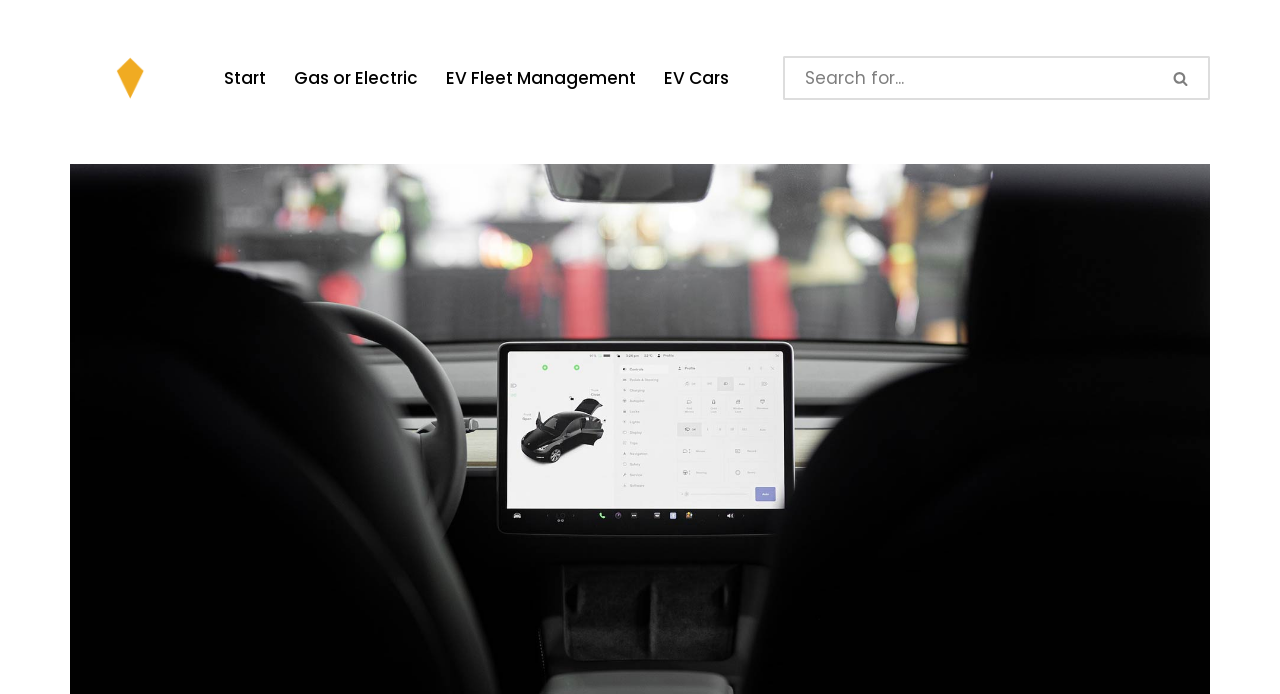Please indicate the bounding box coordinates of the element's region to be clicked to achieve the instruction: "Go to Start page". Provide the coordinates as four float numbers between 0 and 1, i.e., [left, top, right, bottom].

[0.175, 0.092, 0.208, 0.133]